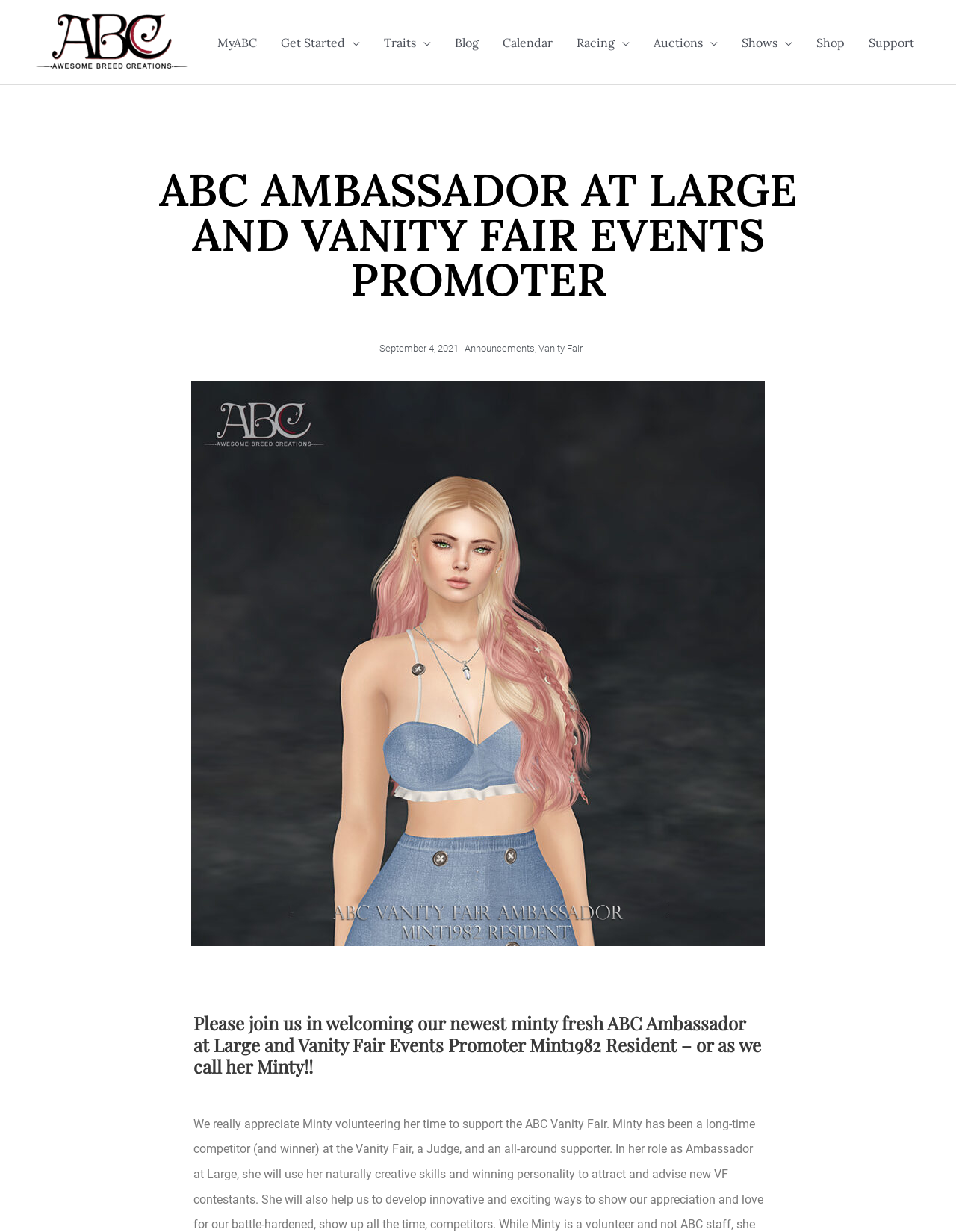Summarize the webpage in an elaborate manner.

The webpage is about Awesome Breed Creations, with a focus on ABC Ambassador at Large and Vanity Fair Events Promoter. At the top-left corner, there is a link and an image, both labeled "Awesome Breed Creations". 

To the right of the image, there is a navigation section labeled "Site Navigation" that contains 10 links, including "MyABC", "Get Started", "Traits", "Blog", "Calendar", "Racing", "Auctions", "Shows", "Shop", and "Support". These links are arranged horizontally, with "MyABC" on the left and "Support" on the right.

Below the navigation section, there is a heading that reads "ABC AMBASSADOR AT LARGE AND VANITY FAIR EVENTS PROMOTER". 

Further down, there are three links: "September 4, 2021", "Announcements", and "Vanity Fair". These links are arranged horizontally, with "September 4, 2021" on the left and "Vanity Fair" on the right.

At the bottom of the page, there is a heading that announces the welcoming of a new ABC Ambassador at Large and Vanity Fair Events Promoter, Mint1982 Resident, also known as Minty.